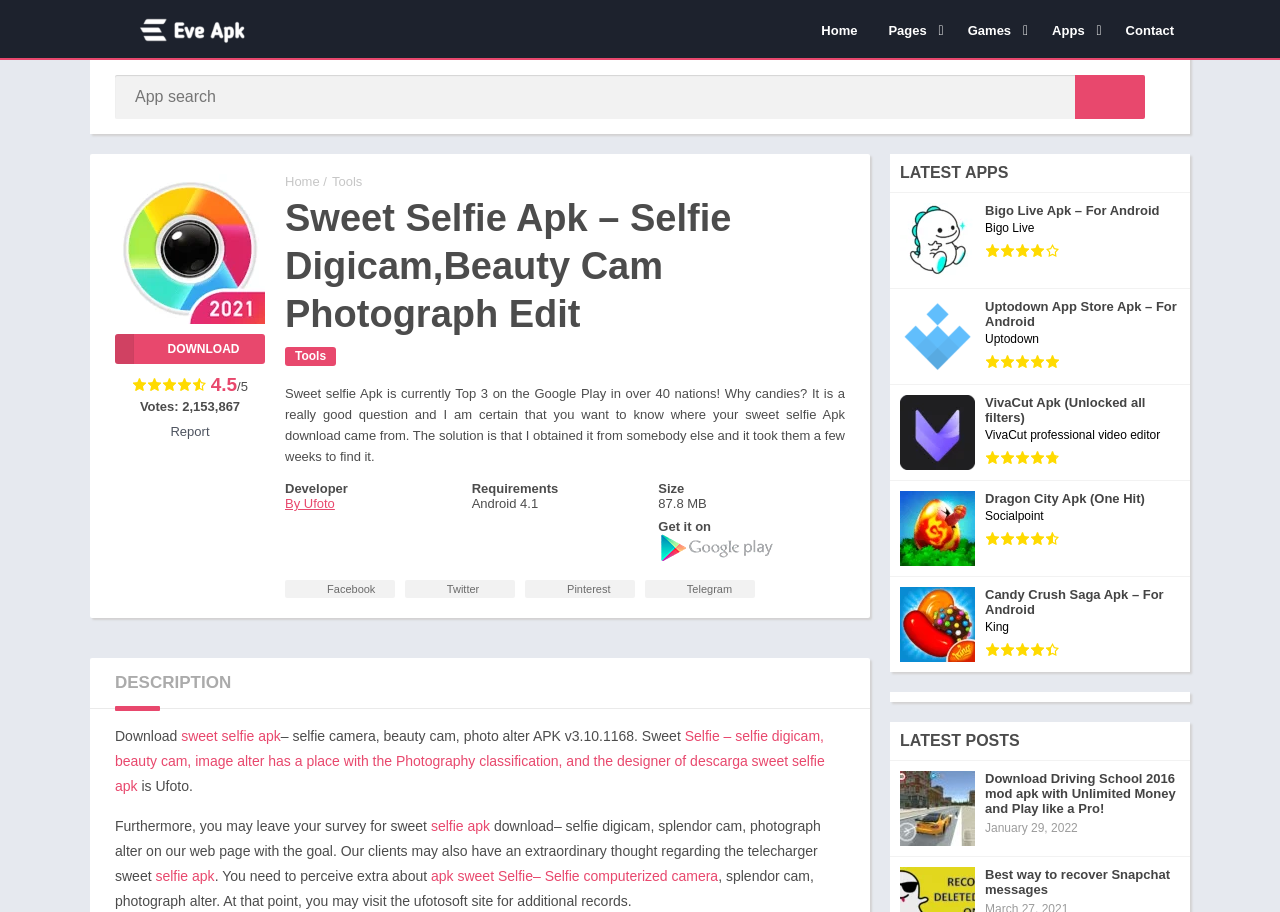Determine the bounding box coordinates in the format (top-left x, top-left y, bottom-right x, bottom-right y). Ensure all values are floating point numbers between 0 and 1. Identify the bounding box of the UI element described by: Video Players & Editors

[0.81, 0.677, 0.951, 0.71]